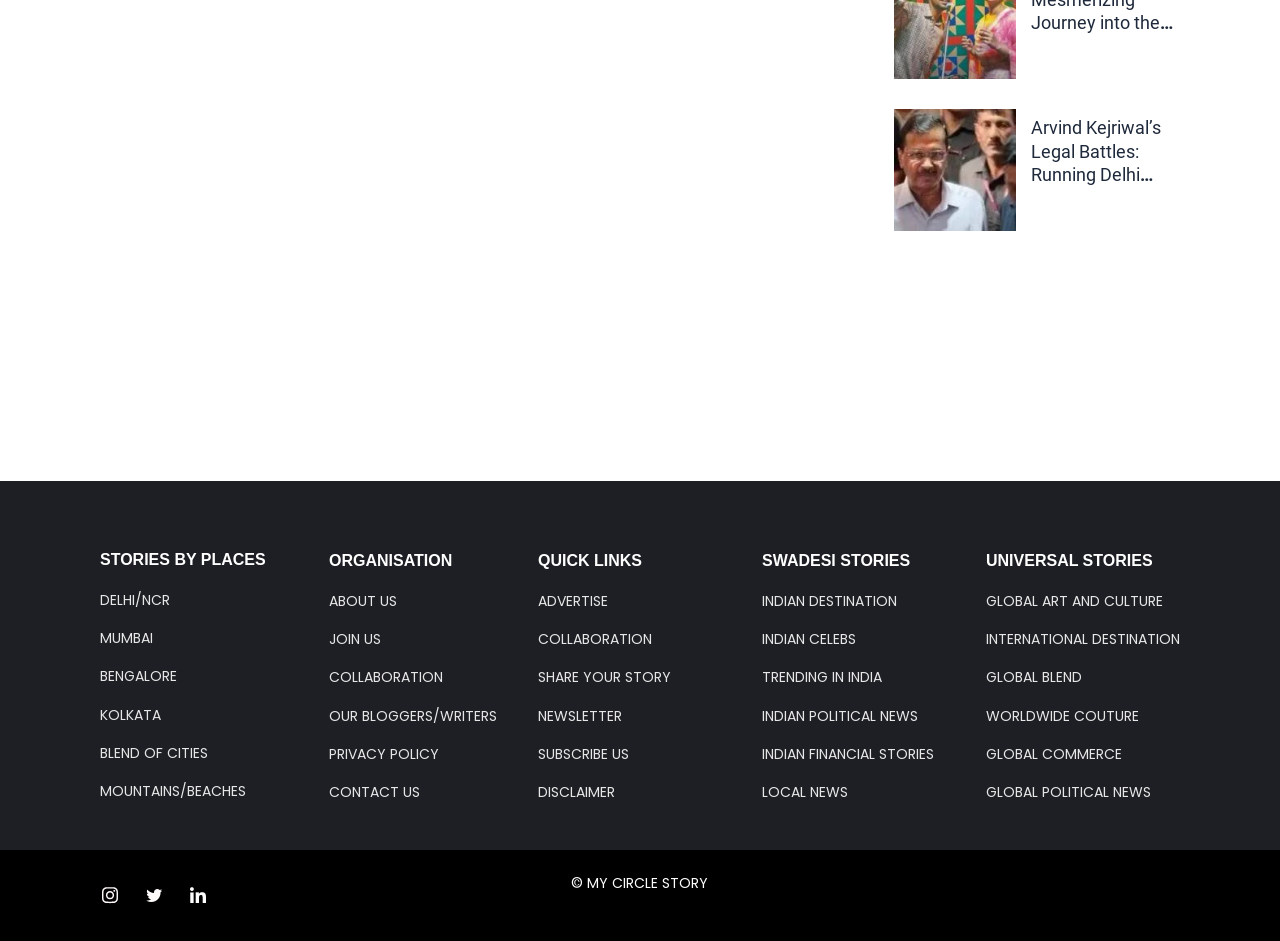Determine the bounding box coordinates for the area that should be clicked to carry out the following instruction: "Learn about the organization".

[0.257, 0.586, 0.405, 0.608]